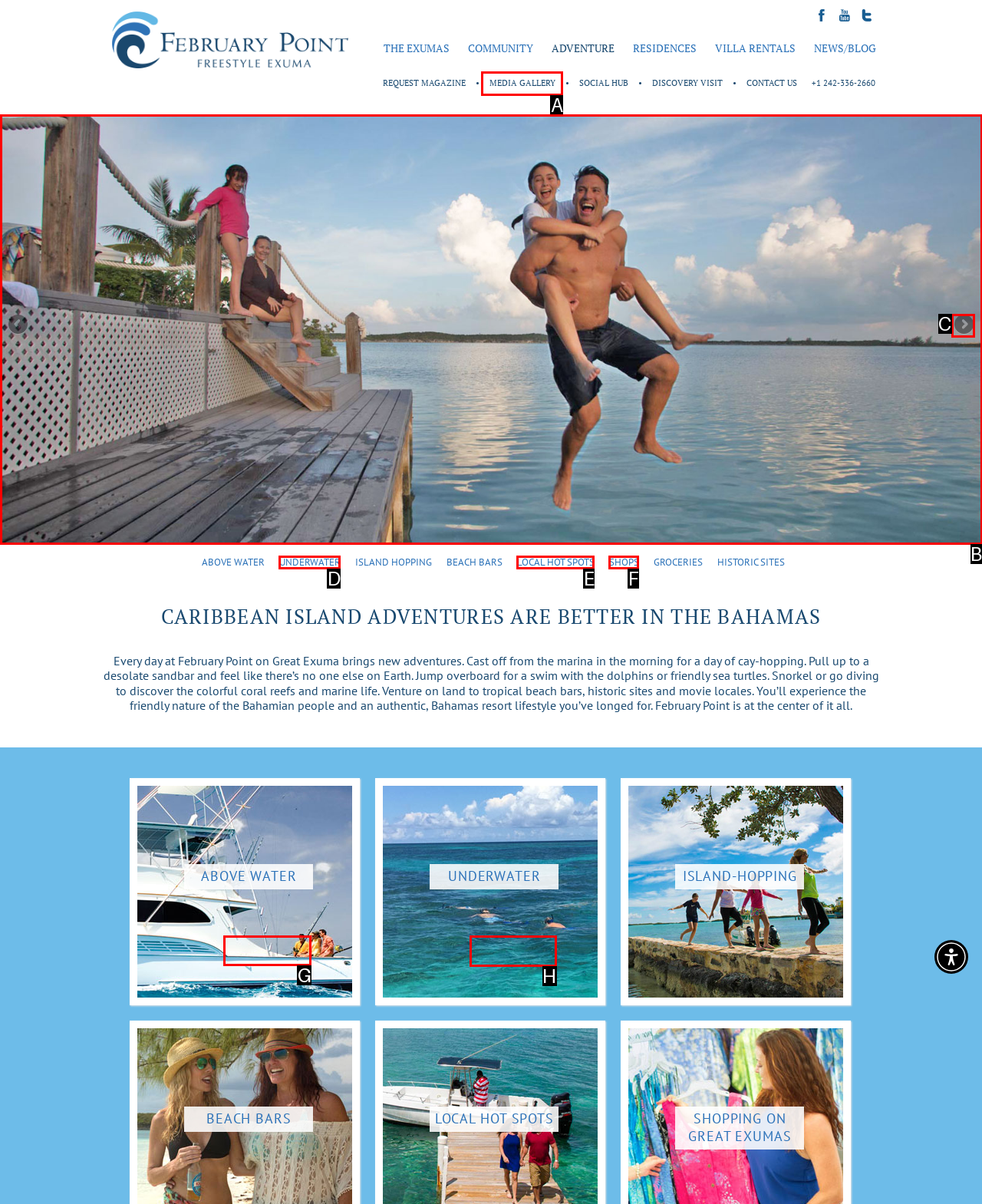Determine the letter of the UI element that you need to click to perform the task: Read more about 'ABOVE WATER' adventures.
Provide your answer with the appropriate option's letter.

G